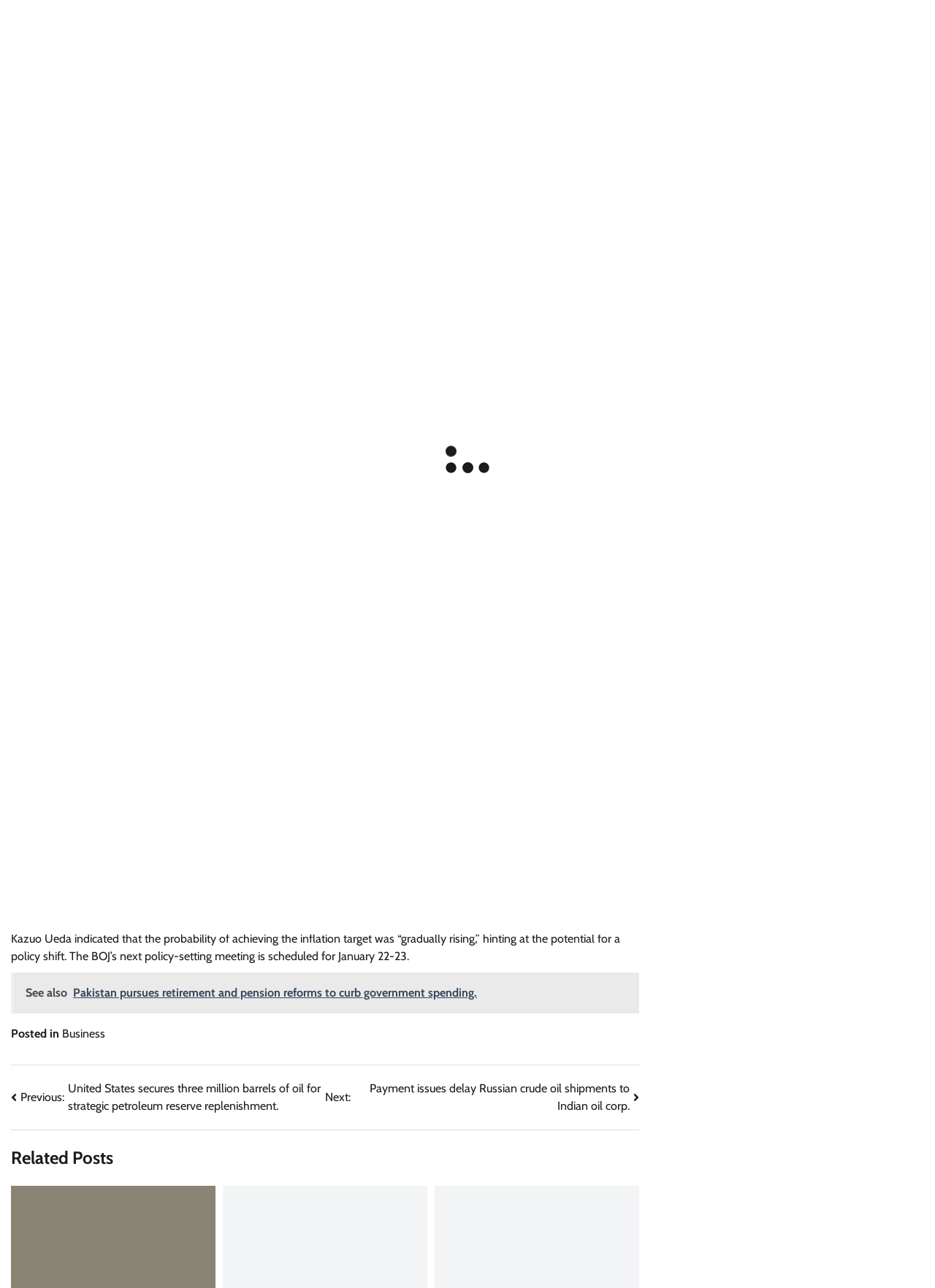Please determine the bounding box coordinates of the element to click in order to execute the following instruction: "Read the article about Bank of Japan policymakers". The coordinates should be four float numbers between 0 and 1, specified as [left, top, right, bottom].

[0.012, 0.122, 0.684, 0.179]